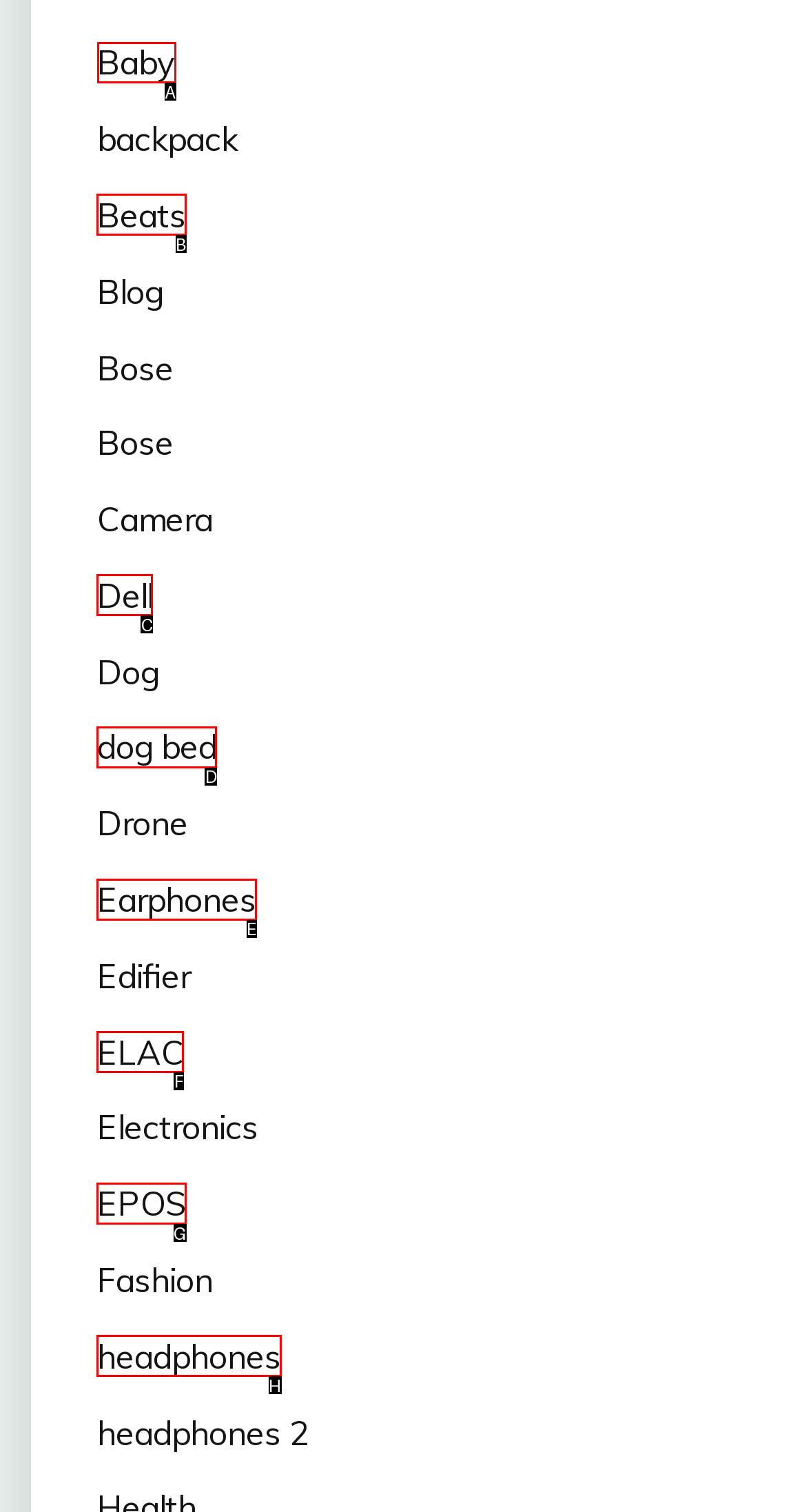Provide the letter of the HTML element that you need to click on to perform the task: click on Baby.
Answer with the letter corresponding to the correct option.

A